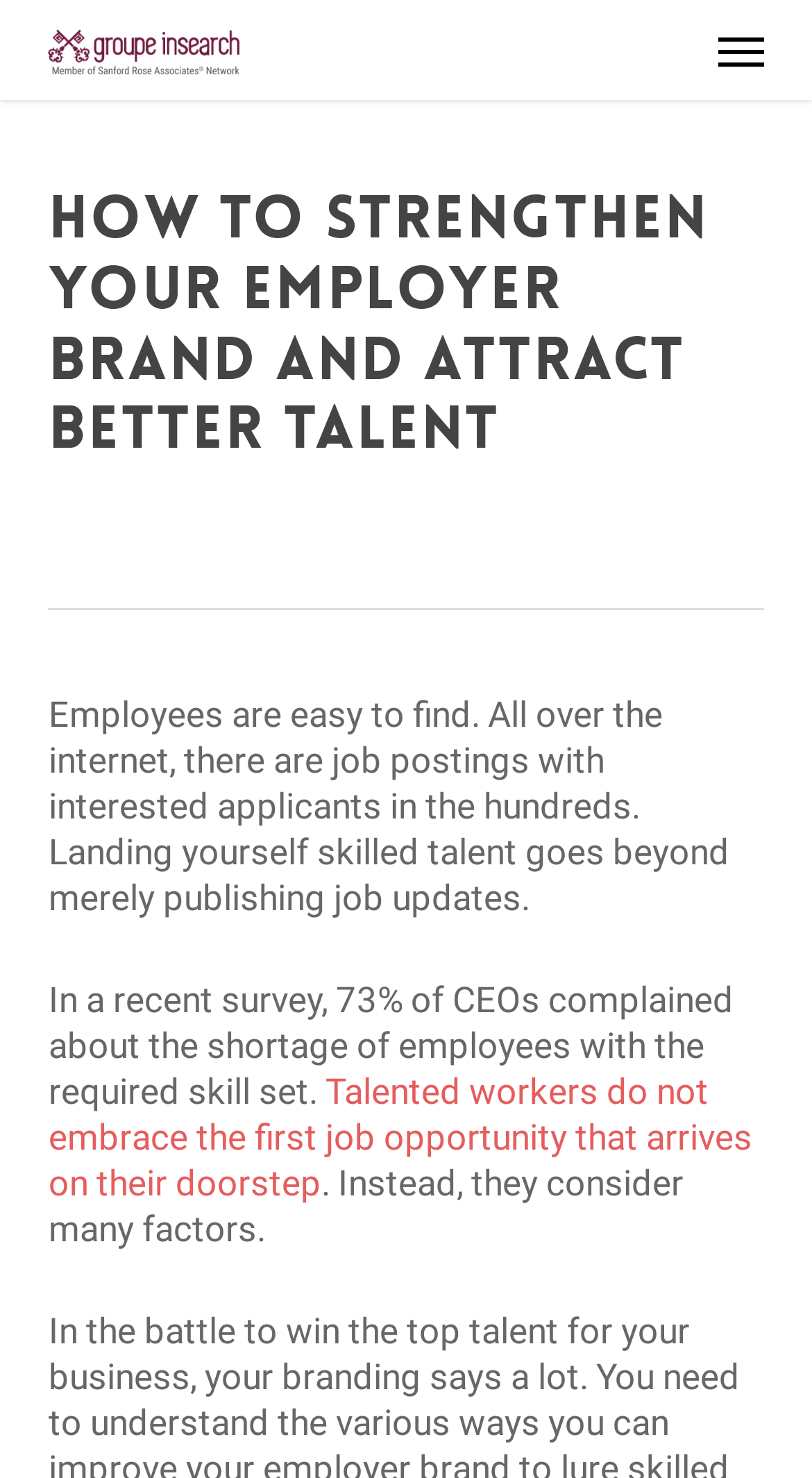What is the purpose of the webpage?
Refer to the image and provide a thorough answer to the question.

The webpage is focused on strengthening employer brand and attracting better talent, as indicated by the heading 'How to Strengthen Your Employer Brand and Attract Better Talent' and the surrounding text.